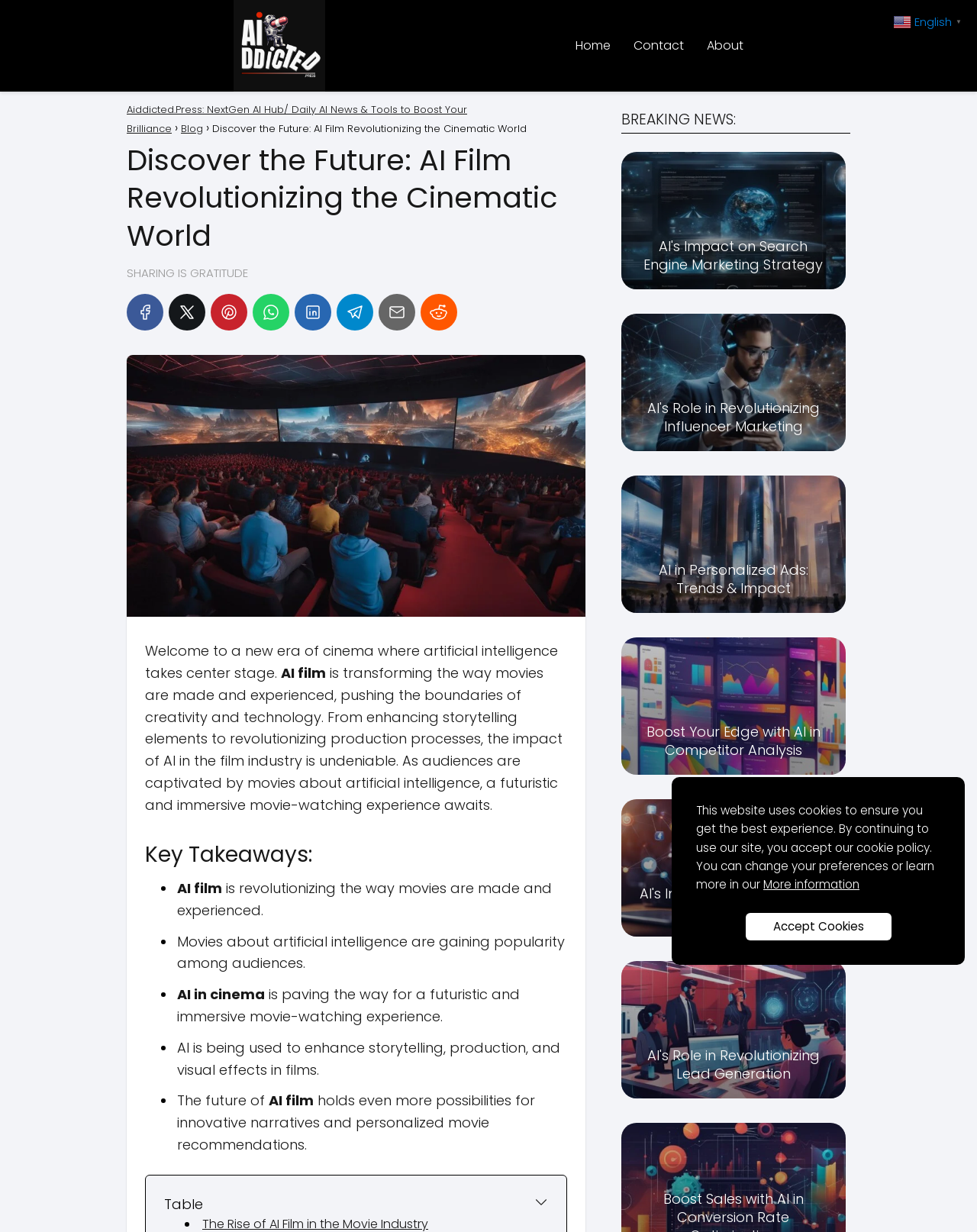What is the topic of the article section?
Please ensure your answer is as detailed and informative as possible.

I found the topic of the article section by looking at the titles of the articles, which all seem to be related to AI, such as 'AI's Impact on Search Engine Marketing Strategy' and 'AI's Role in Revolutionizing Influencer Marketing'.